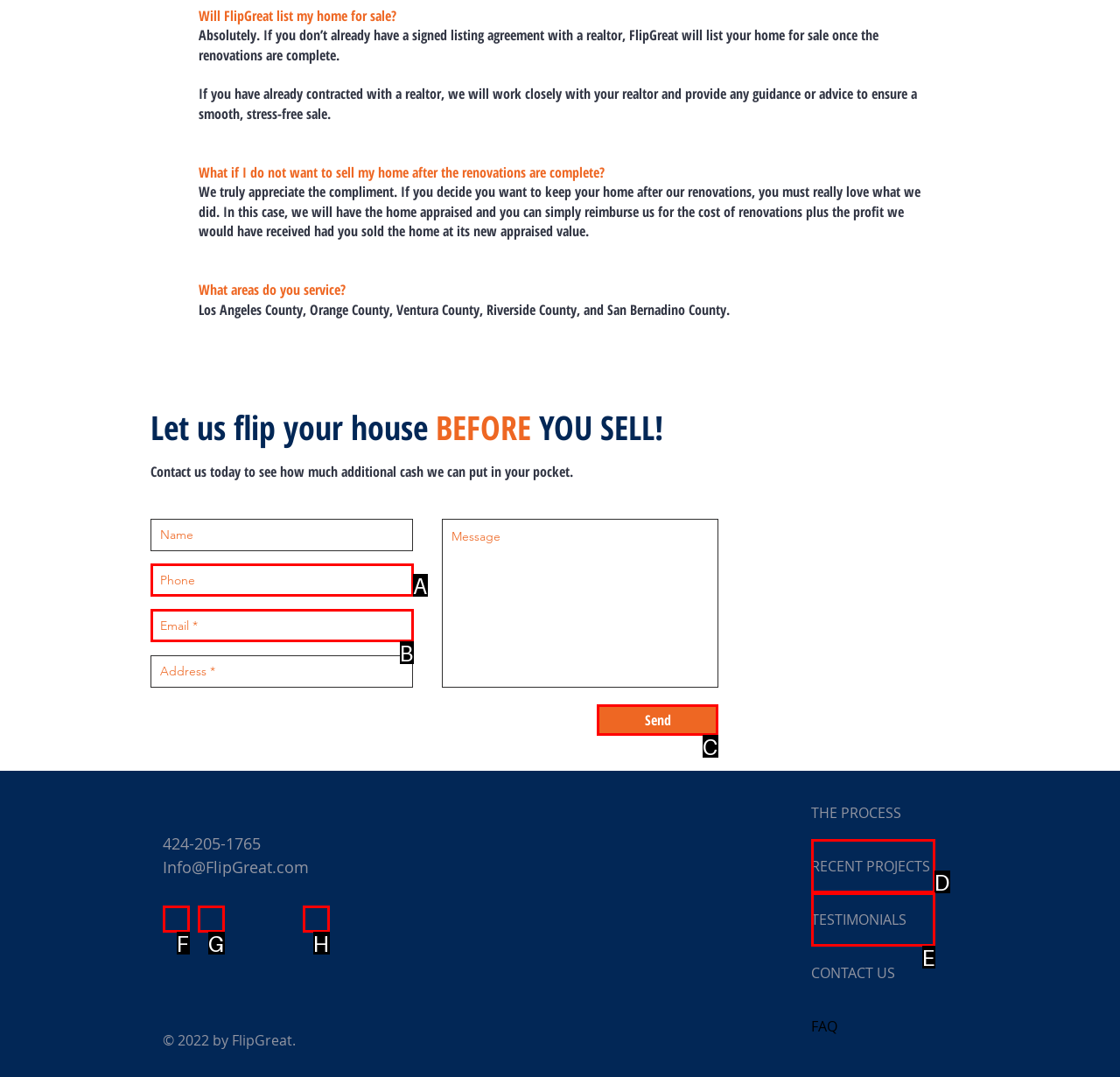For the instruction: Click the Send button, which HTML element should be clicked?
Respond with the letter of the appropriate option from the choices given.

C